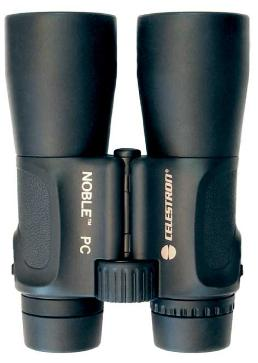Explain what is happening in the image with as much detail as possible.

This image features a pair of Celestron Noble PC binoculars, designed for outdoor enthusiasts and wildlife observers. The binoculars boast a compact roof prism design, making them lightweight and ideal for travel. Their sleek black finish enhances durability and reduces glare, while the embossed text clearly identifies the model name. The prominent central focusing mechanism allows for easy adjustments, ensuring a clear and sharp view. With their impressive optical quality, these binoculars are suitable for various activities such as birdwatching, hiking, and stargazing.